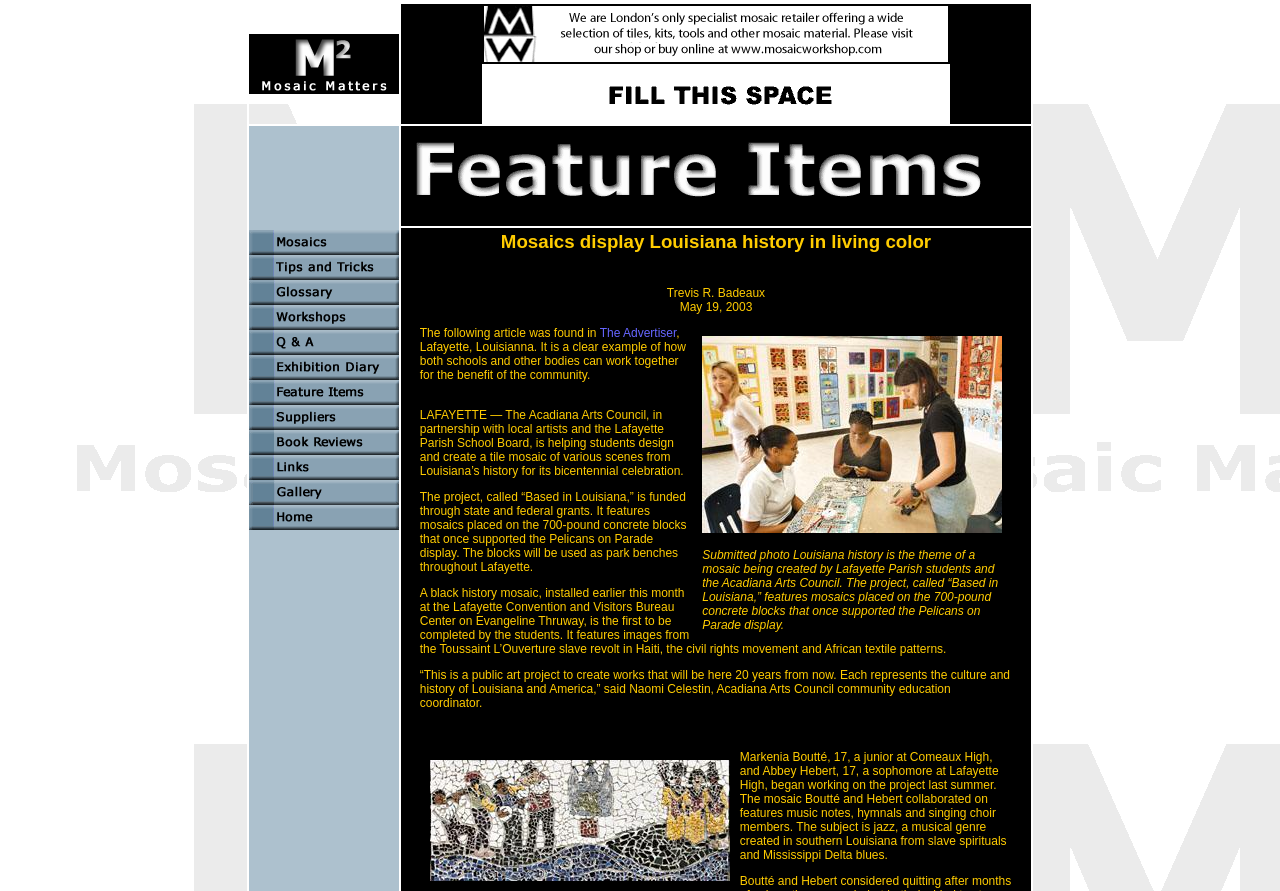Determine the bounding box for the UI element as described: "name="bookreviews"". The coordinates should be represented as four float numbers between 0 and 1, formatted as [left, top, right, bottom].

[0.195, 0.498, 0.312, 0.514]